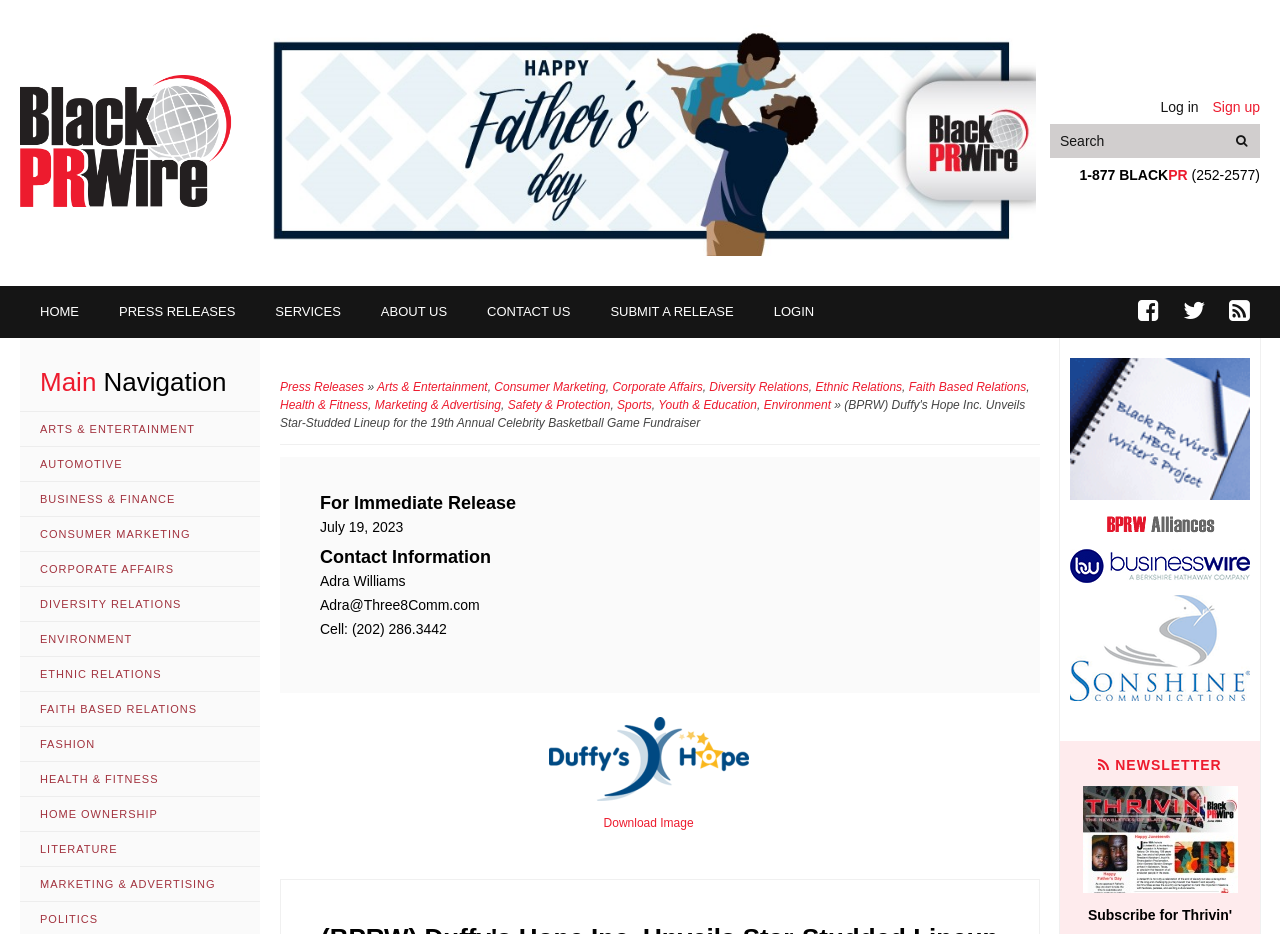Please look at the image and answer the question with a detailed explanation: How many social media links are there?

I looked at the top-right corner of the webpage and found three social media links: 'Go to Facebook', 'Go to Twitter', and 'Open RSS feed'. Therefore, the answer is 3.